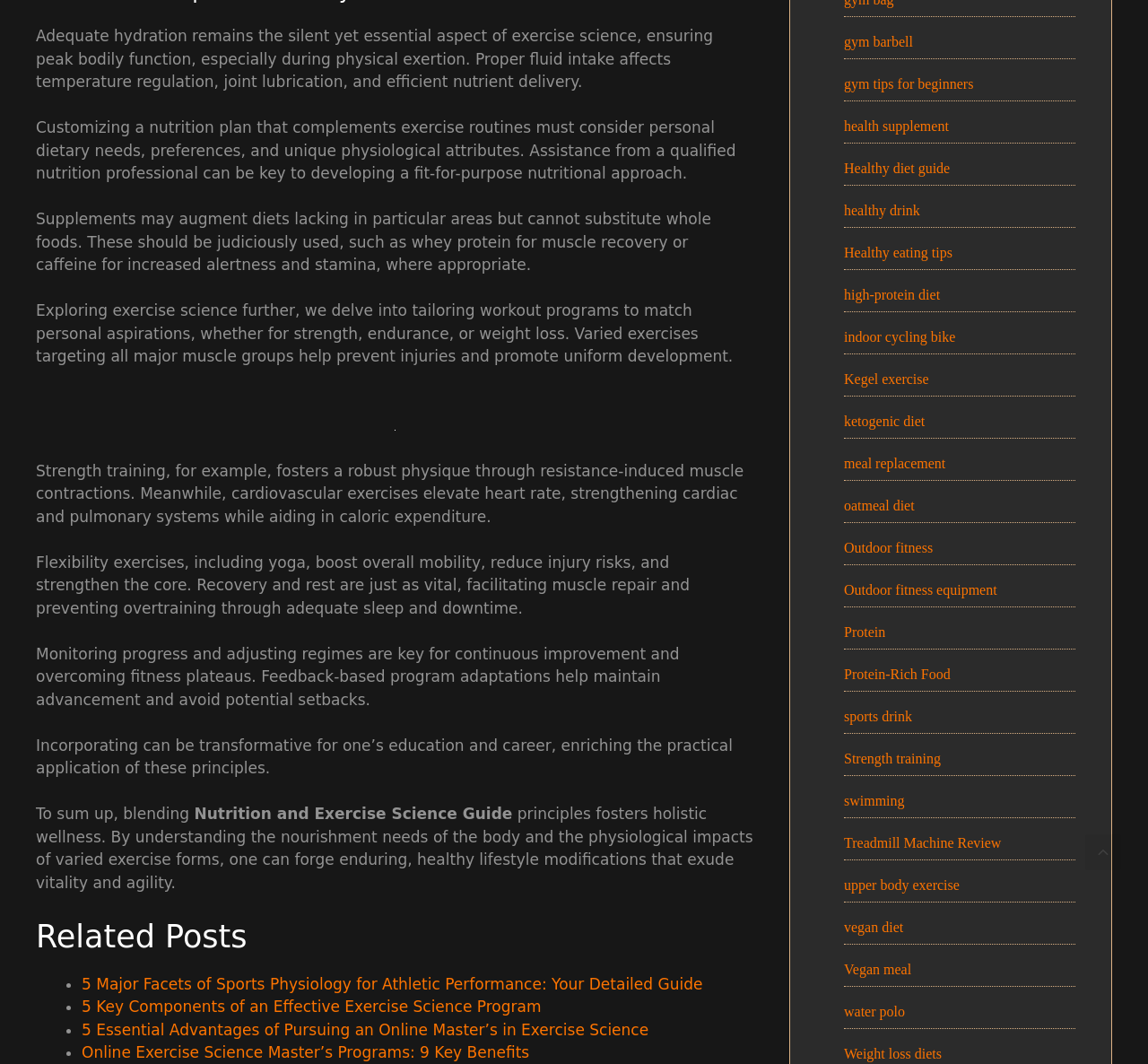Specify the bounding box coordinates of the area to click in order to follow the given instruction: "Click on 'Scroll back to top'."

[0.945, 0.784, 0.977, 0.818]